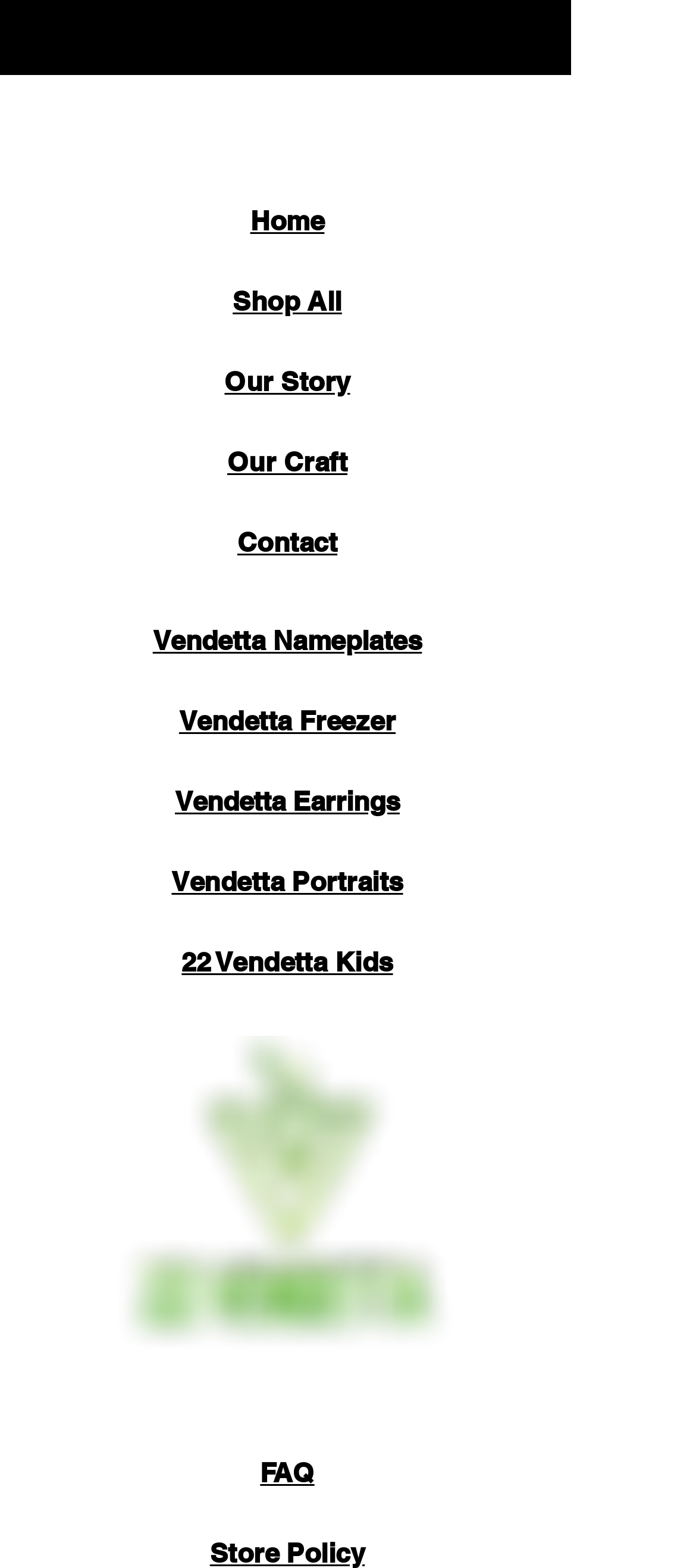Identify the bounding box coordinates for the UI element described as follows: Contact. Use the format (top-left x, top-left y, bottom-right x, bottom-right y) and ensure all values are floating point numbers between 0 and 1.

[0.341, 0.335, 0.485, 0.356]